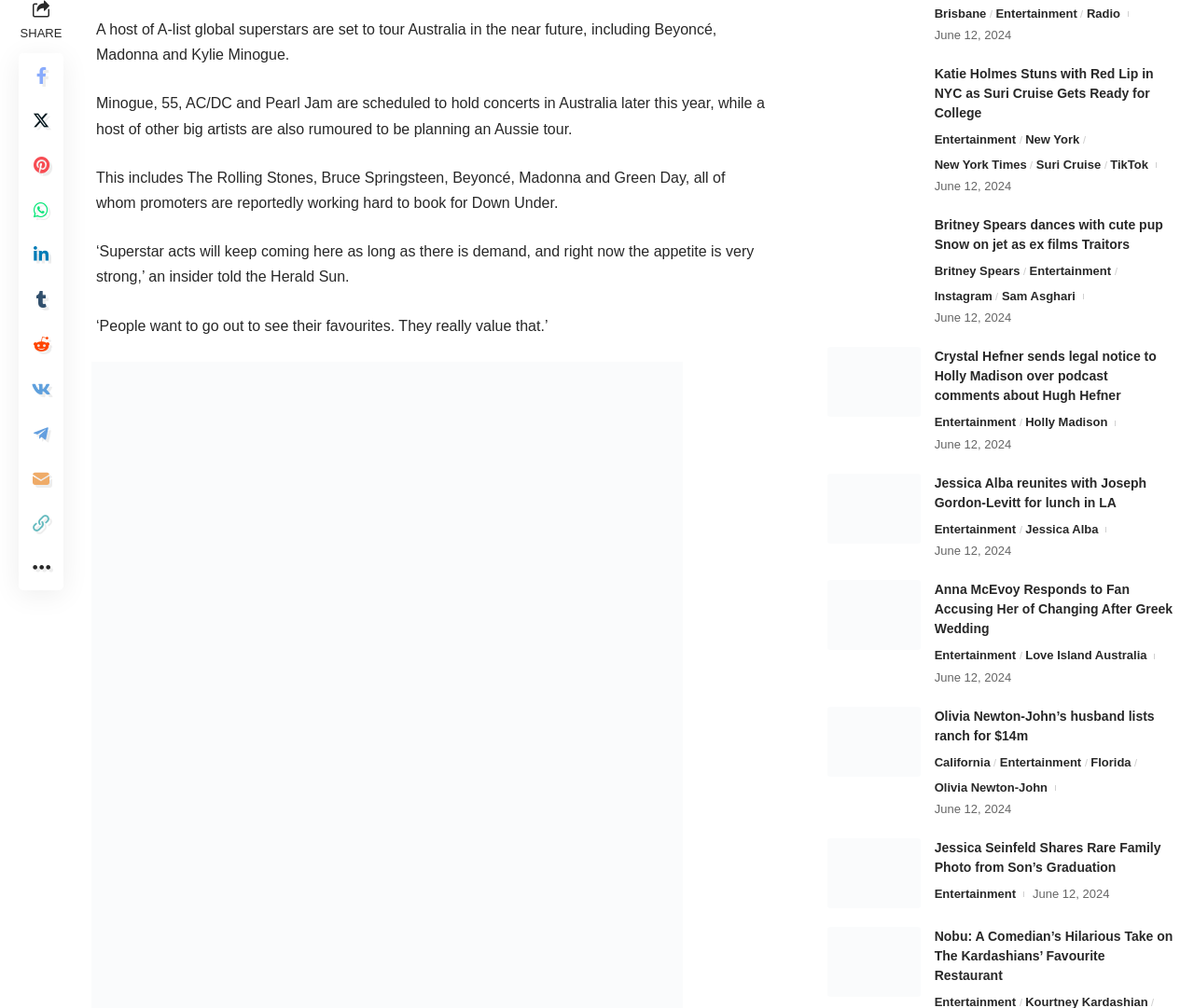Review the image closely and give a comprehensive answer to the question: Who is featured in the first article?

The first article on the webpage mentions that A-list global superstars, including Beyoncé, Madonna, and Kylie Minogue, are set to tour Australia in the near future.